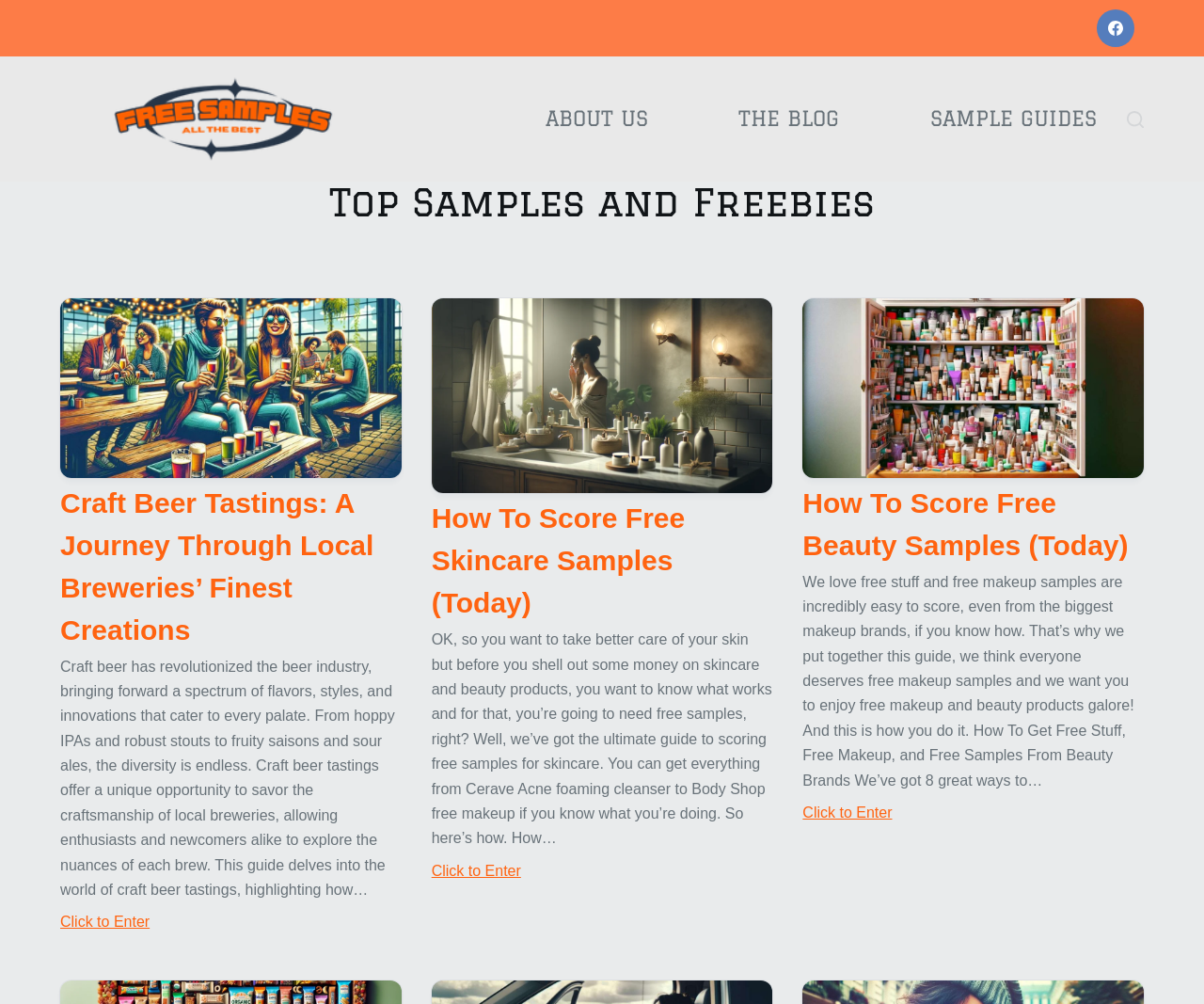Find the UI element described as: "The Blog" and predict its bounding box coordinates. Ensure the coordinates are four float numbers between 0 and 1, [left, top, right, bottom].

[0.604, 0.056, 0.707, 0.181]